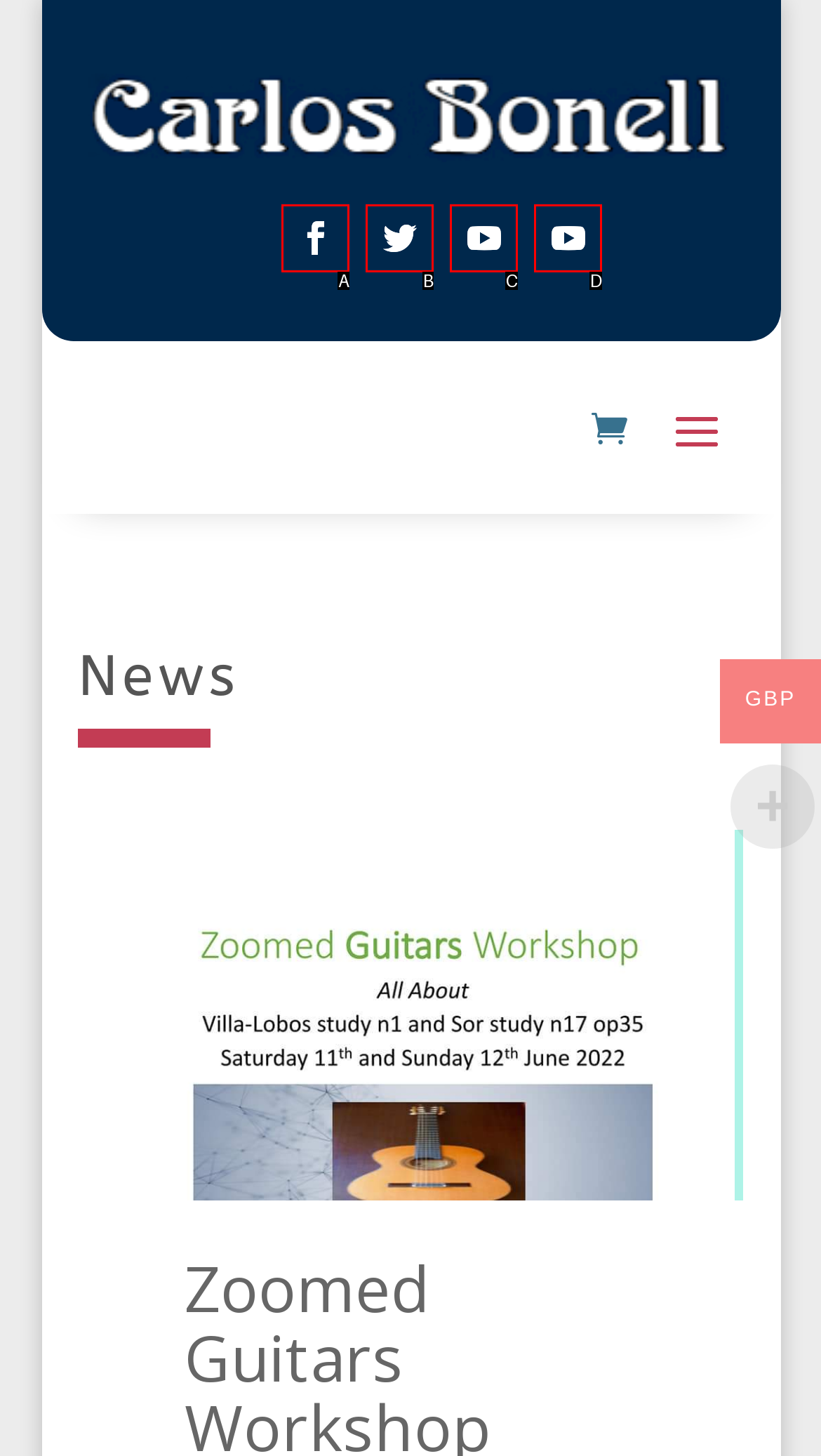Identify the letter of the UI element that corresponds to: Follow
Respond with the letter of the option directly.

D